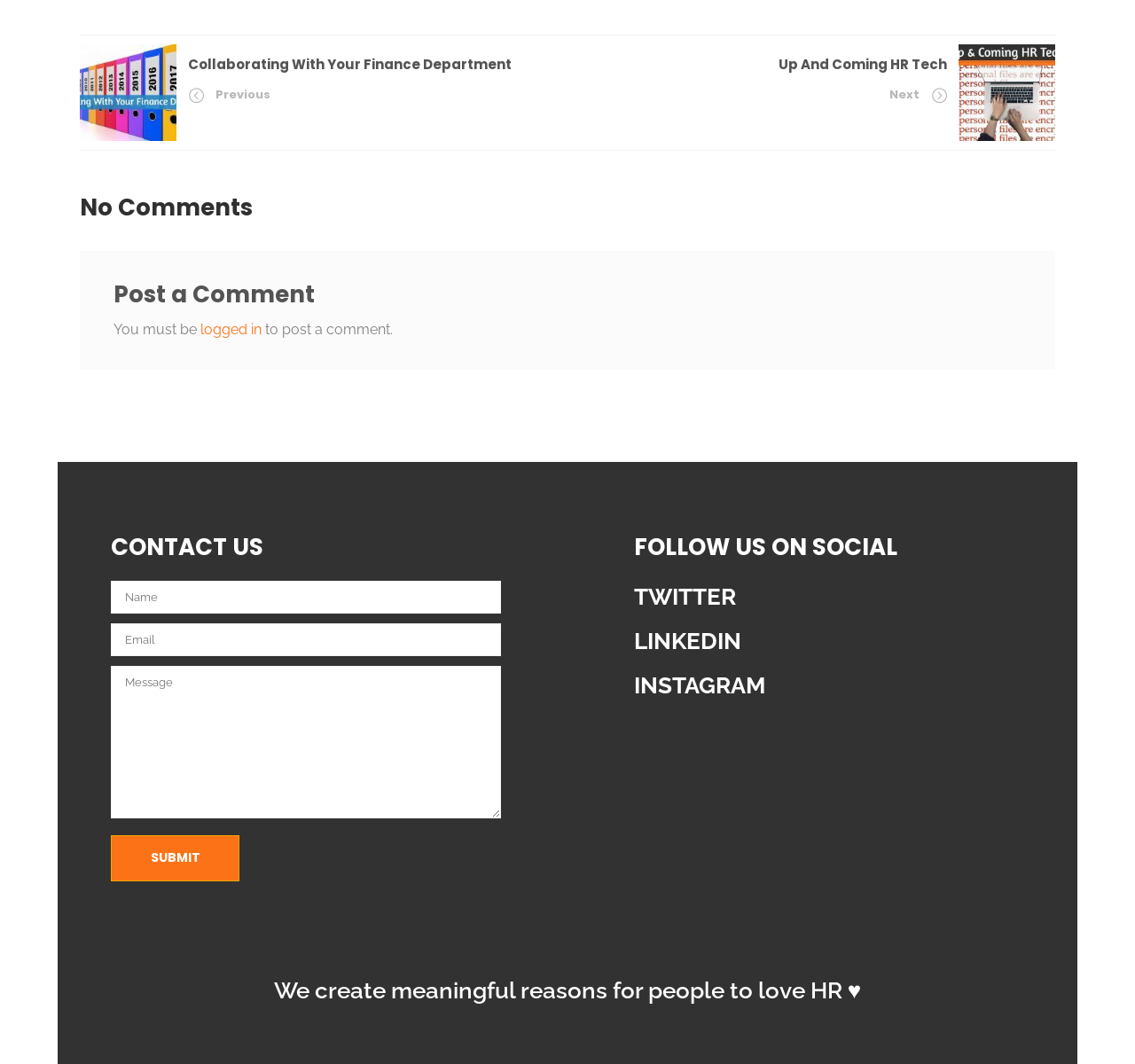What social media platforms are listed?
Please give a detailed and elaborate explanation in response to the question.

The webpage has a section 'FOLLOW US ON SOCIAL' with links to Twitter, LinkedIn, and Instagram, indicating that these are the social media platforms listed.